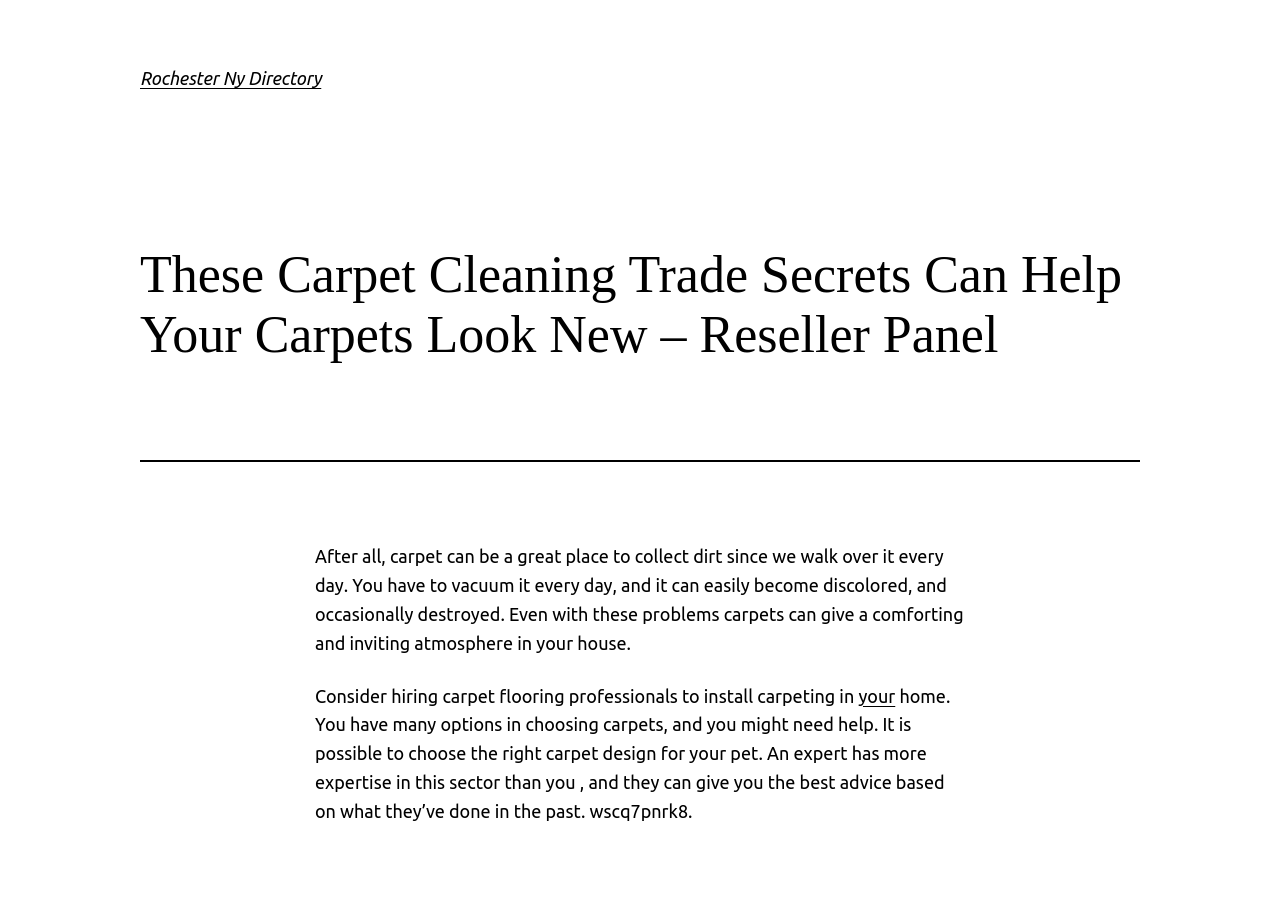What is a common problem with carpets?
Carefully examine the image and provide a detailed answer to the question.

According to the text on the webpage, carpets can easily become discolored, which is one of the common problems associated with having carpets in the home.